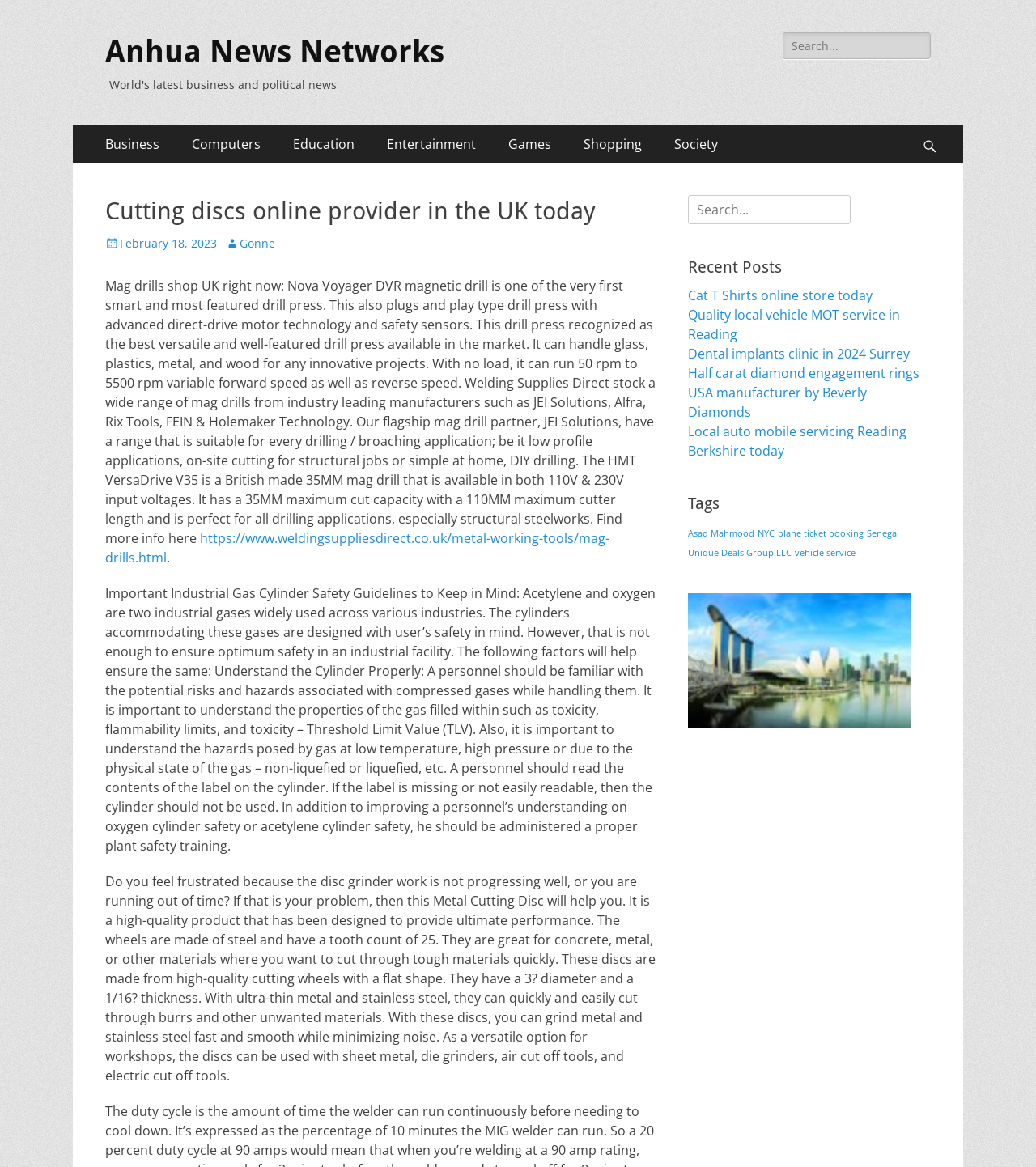Please respond to the question with a concise word or phrase:
What is the topic of the second paragraph of text?

Industrial Gas Cylinder Safety